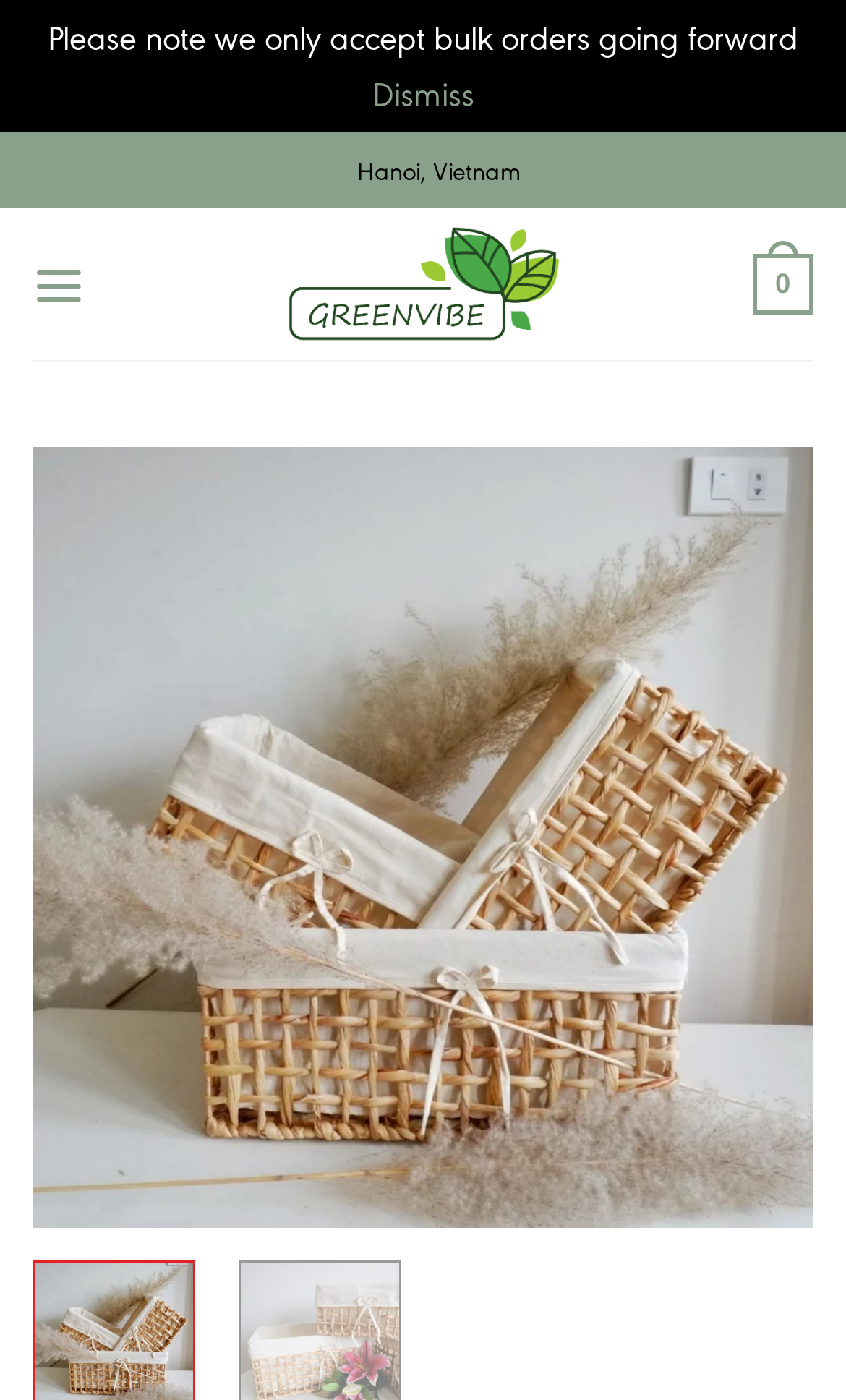Find the bounding box coordinates for the HTML element described as: "aria-label="Menu"". The coordinates should consist of four float values between 0 and 1, i.e., [left, top, right, bottom].

[0.038, 0.165, 0.101, 0.241]